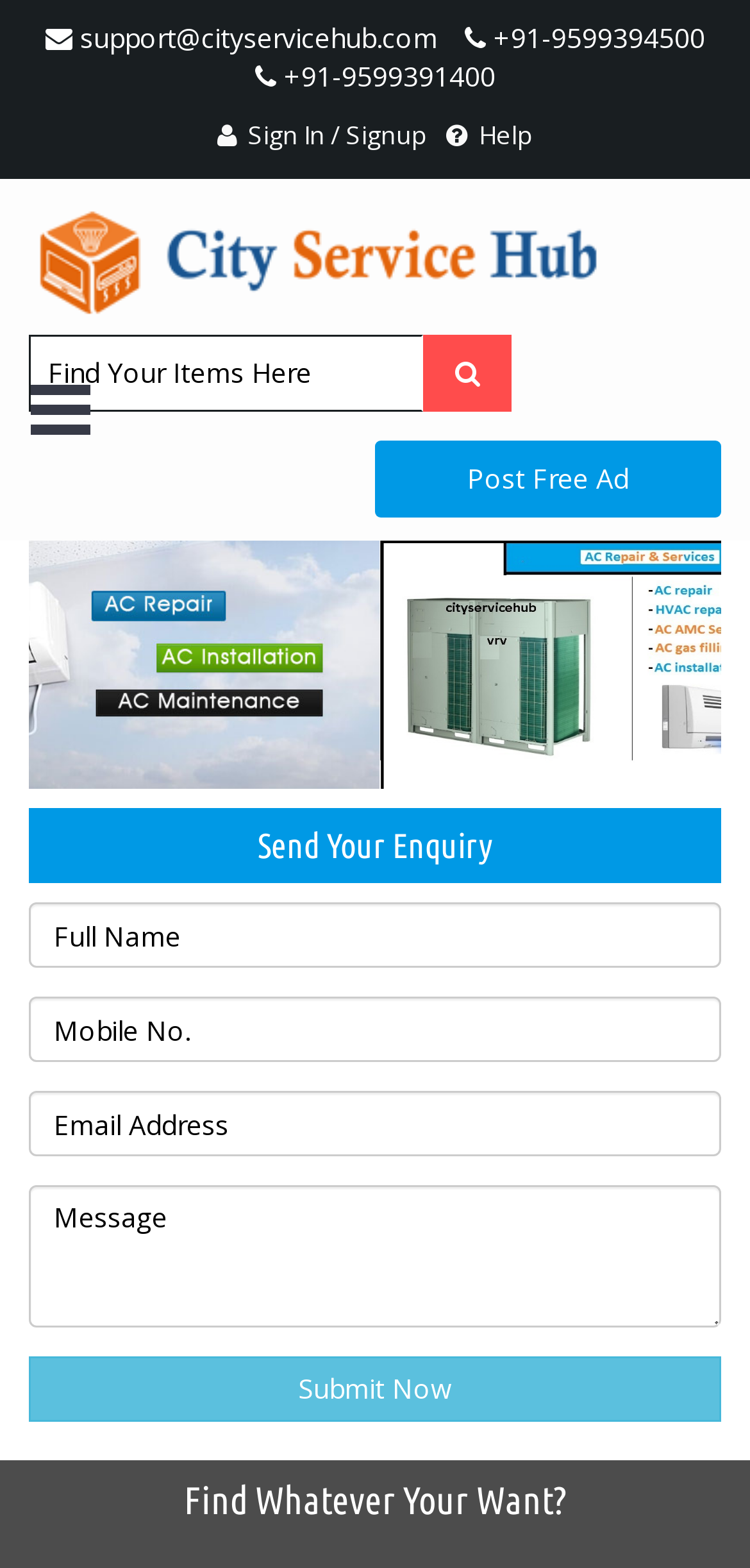Given the description: "Disney Princess Crochet", determine the bounding box coordinates of the UI element. The coordinates should be formatted as four float numbers between 0 and 1, [left, top, right, bottom].

None